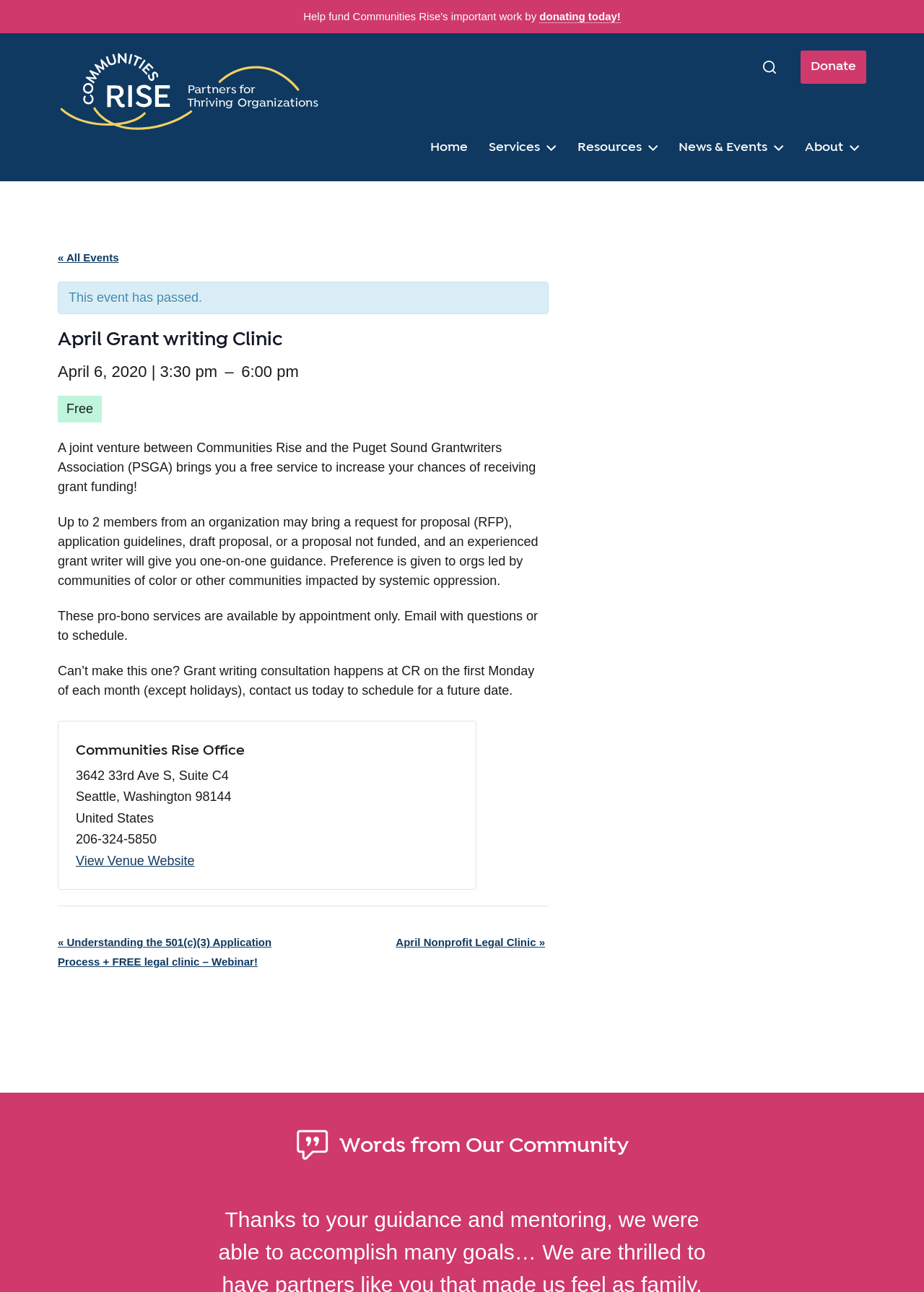Can you give a detailed response to the following question using the information from the image? What is the location of the Communities Rise Office?

The location of the Communities Rise Office is 3642 33rd Ave S, Suite C4, Seattle, Washington 98144, United States, as stated in the event details.